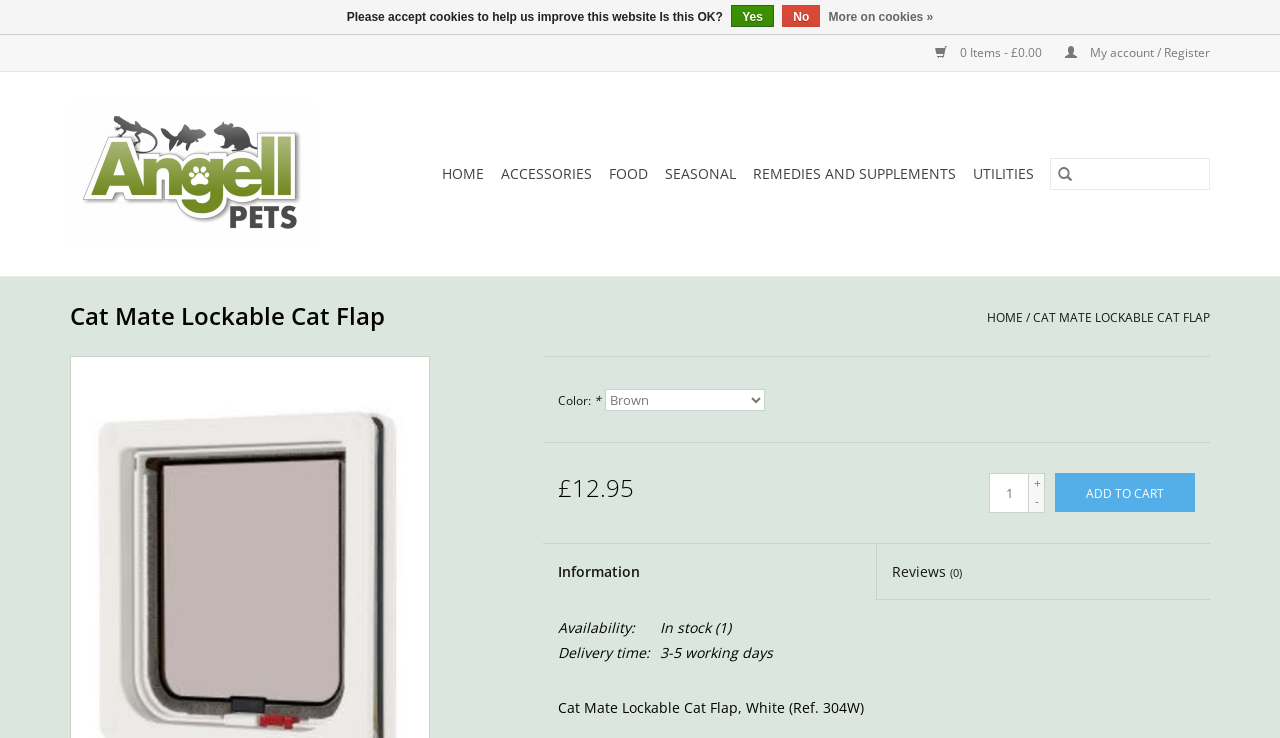Please find and generate the text of the main header of the webpage.

Cat Mate Lockable Cat Flap